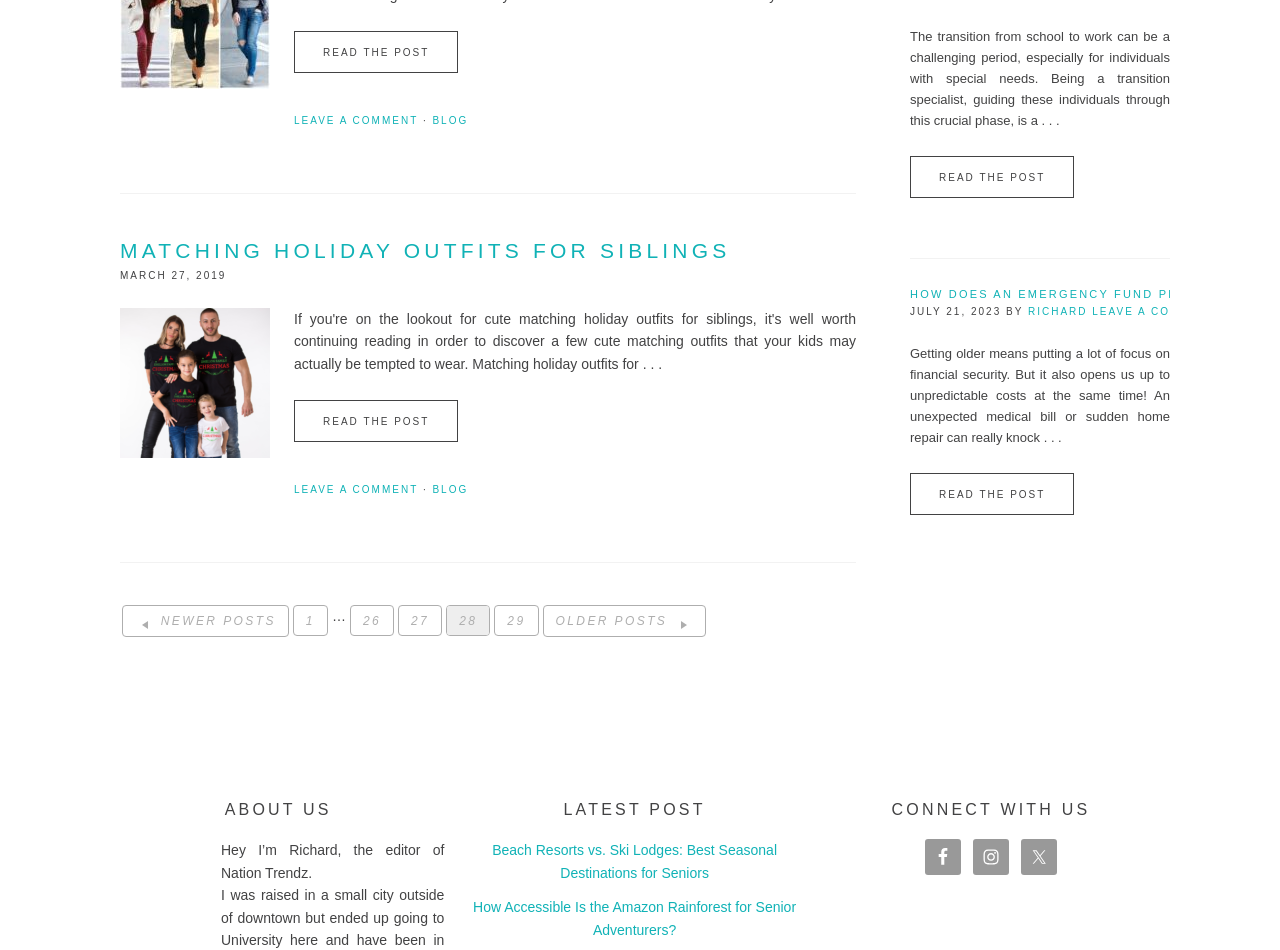Determine the bounding box coordinates of the clickable element necessary to fulfill the instruction: "Go to the next page". Provide the coordinates as four float numbers within the 0 to 1 range, i.e., [left, top, right, bottom].

[0.096, 0.638, 0.225, 0.669]